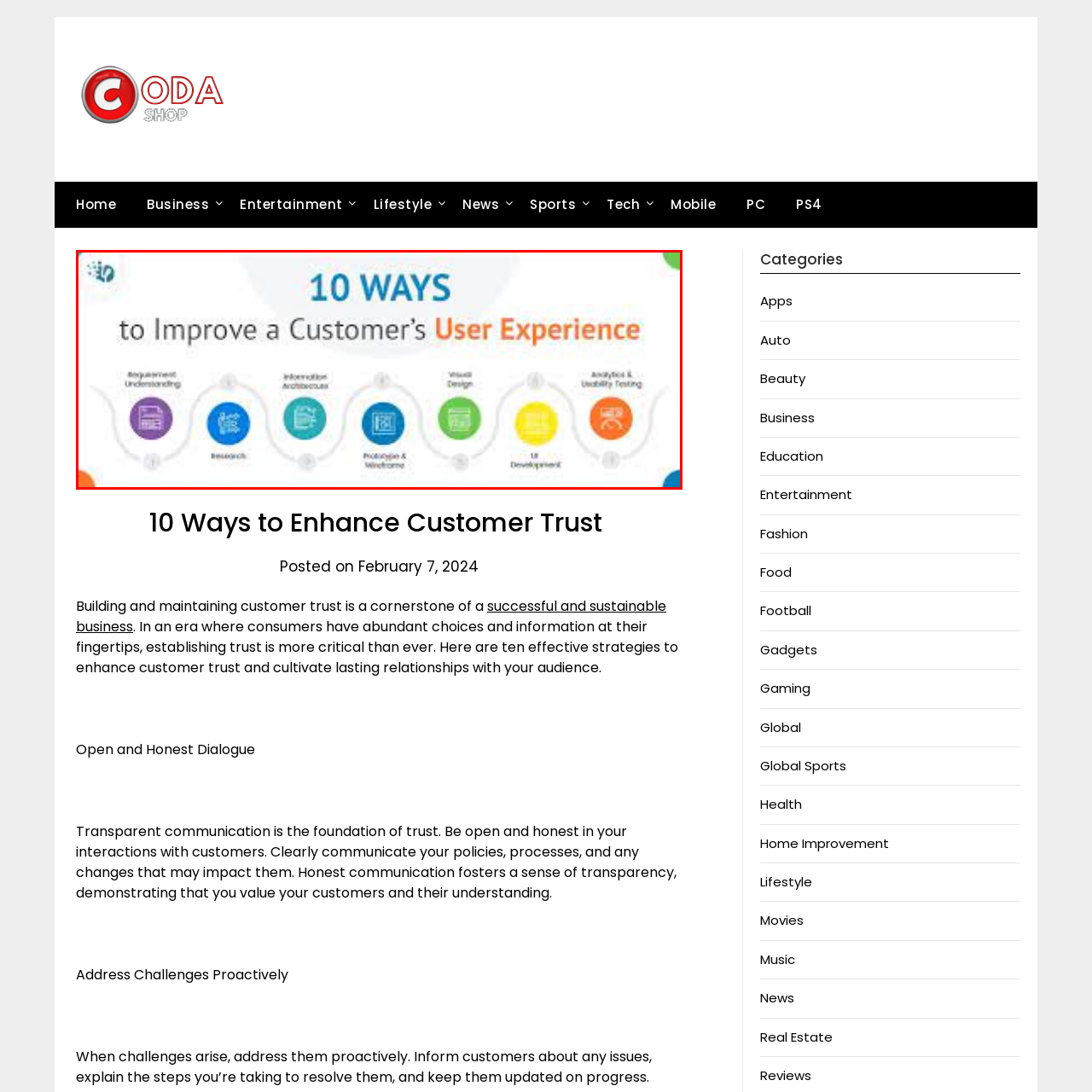What is the purpose of this infographic?
Concentrate on the image bordered by the red bounding box and offer a comprehensive response based on the image details.

The caption states that the infographic serves as an informative guide, emphasizing the importance of structured approaches to elevate customer satisfaction in digital environments. This suggests that the infographic is intended to provide useful information and guidance on improving user experience.